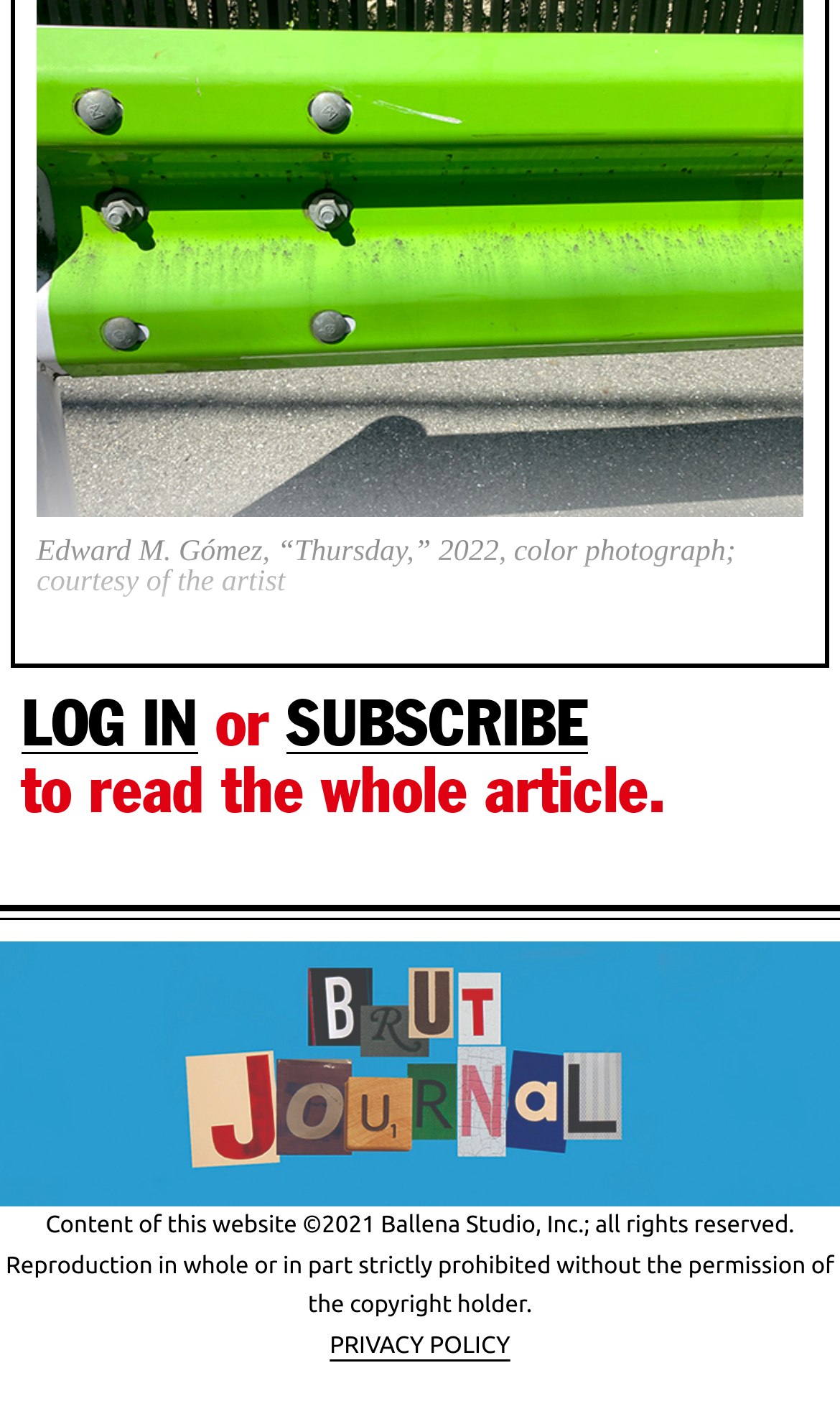Reply to the question with a single word or phrase:
What is the name of the artist?

Edward M. Gómez